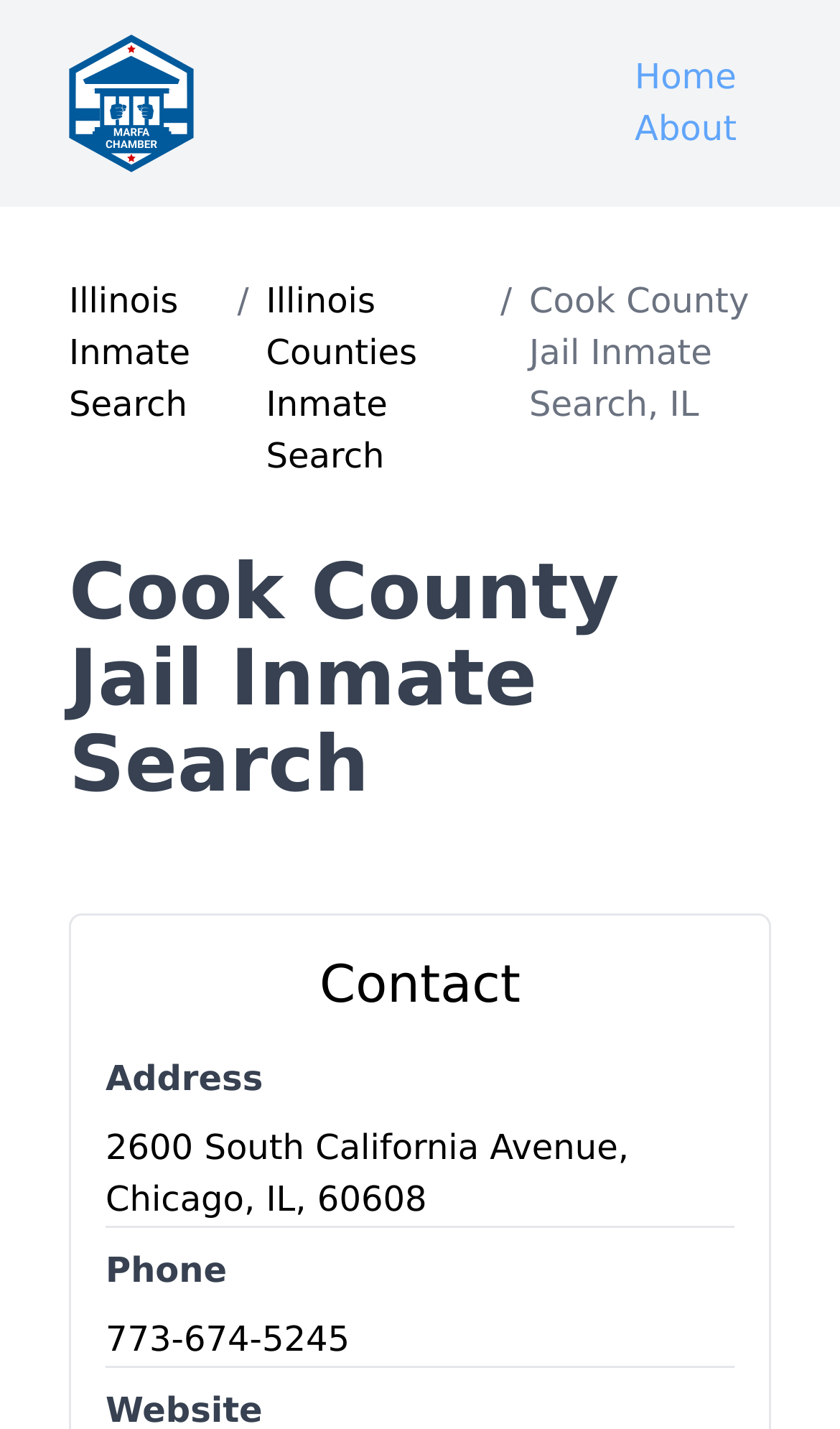Give a concise answer using only one word or phrase for this question:
What is the phone number of Cook County Jail?

773-674-5245